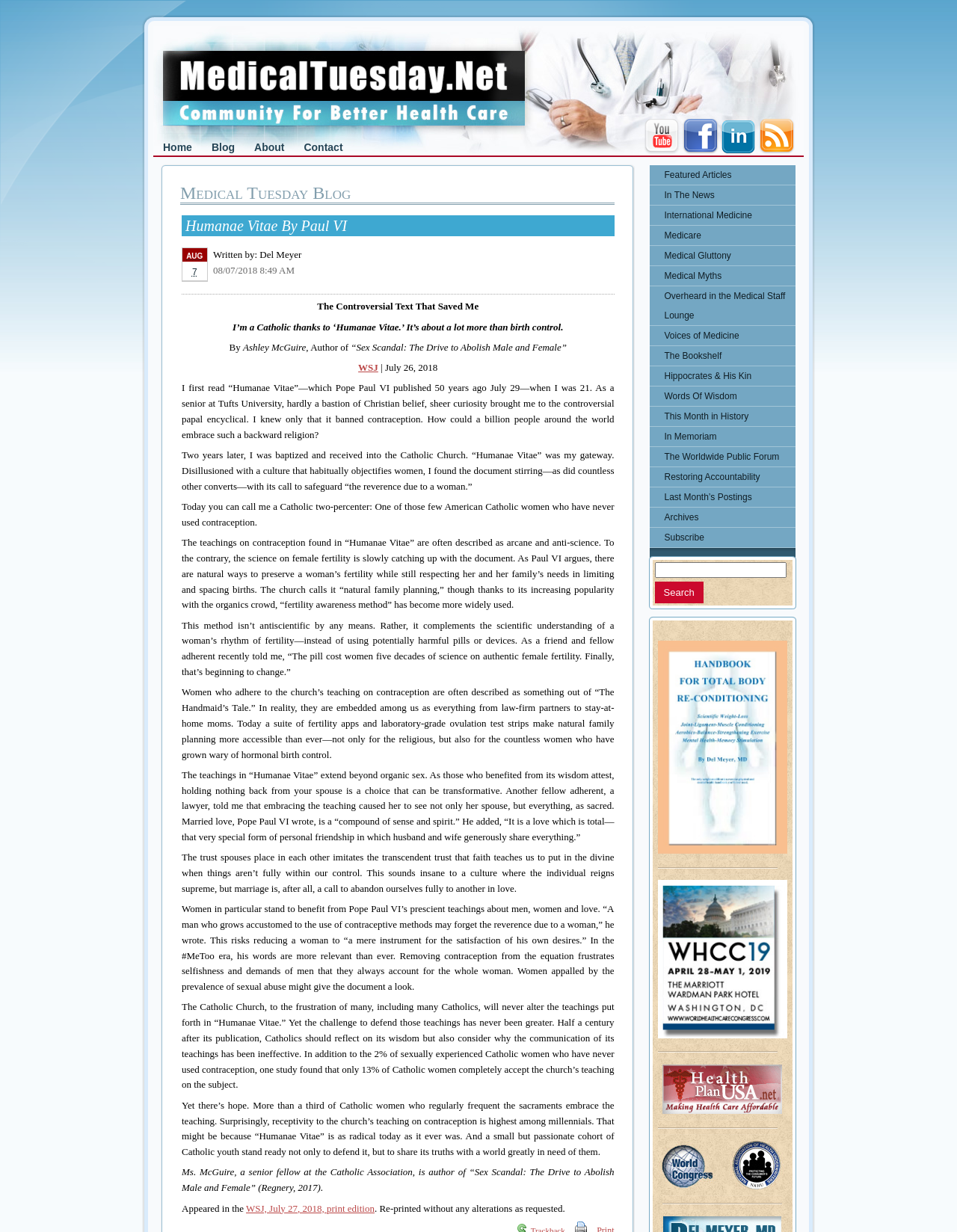Analyze the image and answer the question with as much detail as possible: 
What is the date of the blog post?

The date of the blog post can be found in the text '| July 26, 2018' which is located at the bottom of the blog post content.